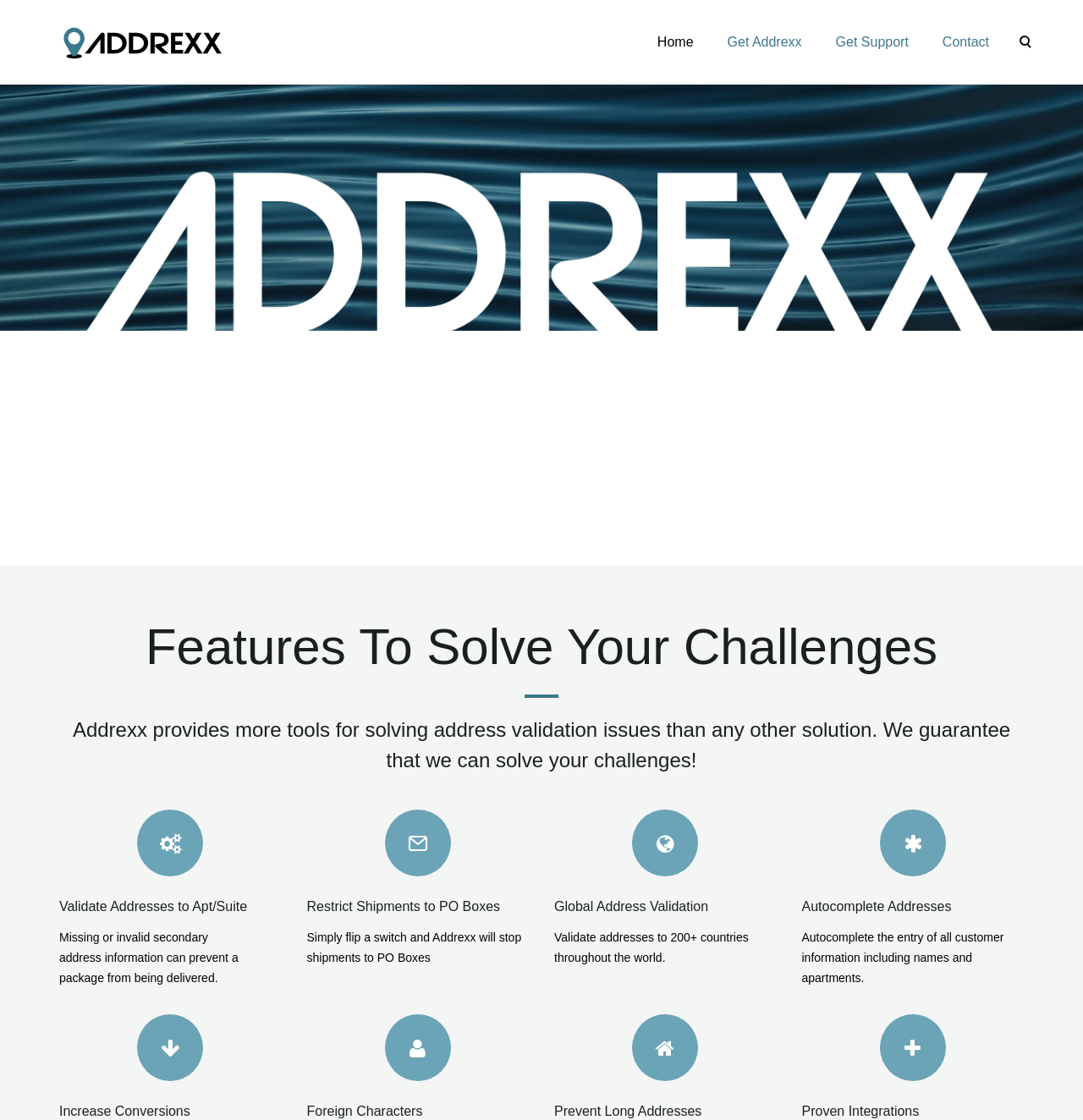Show the bounding box coordinates for the HTML element described as: "Privacy Policy".

None